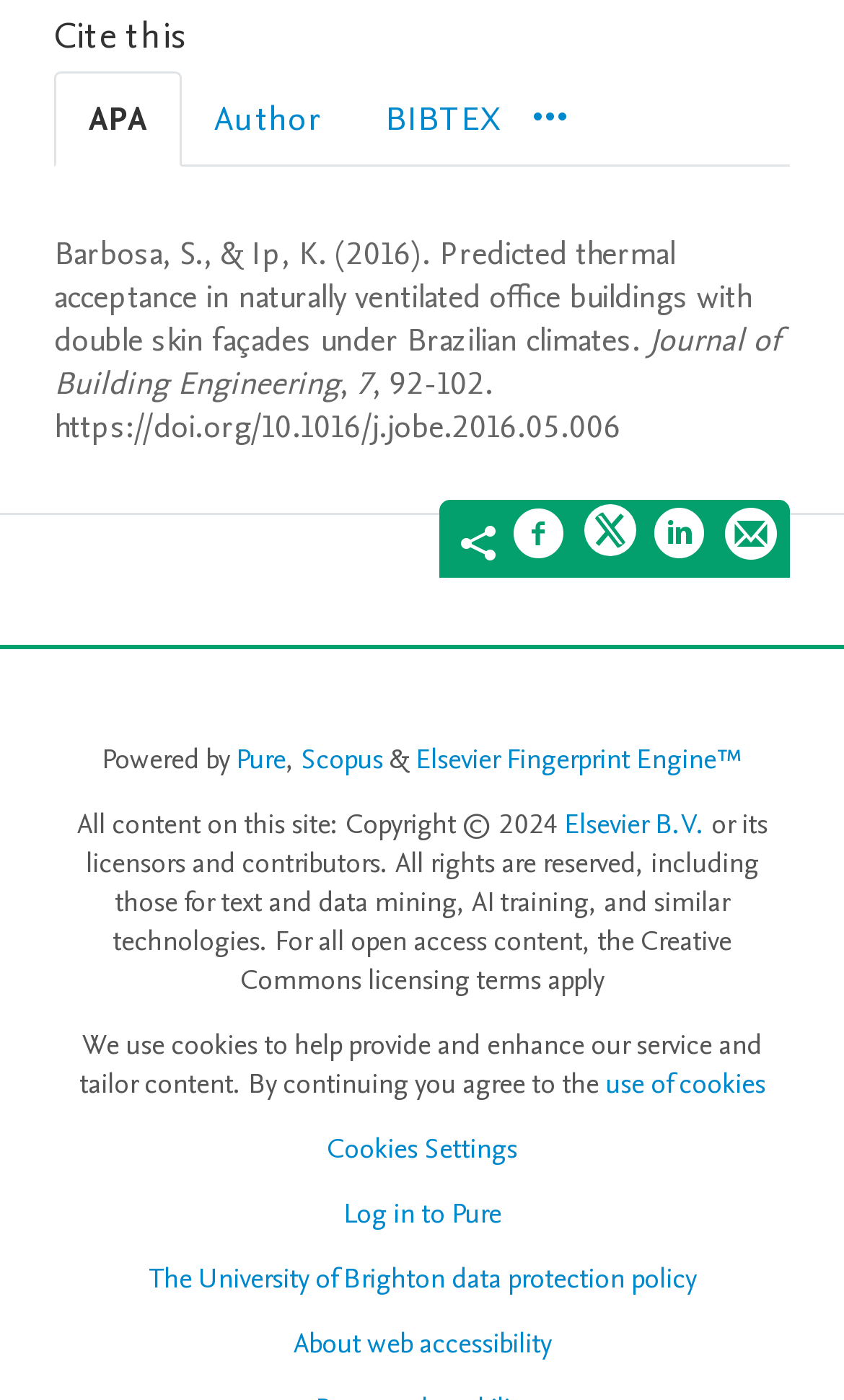Determine the bounding box coordinates for the clickable element required to fulfill the instruction: "View citation in BIBTEX format". Provide the coordinates as four float numbers between 0 and 1, i.e., [left, top, right, bottom].

[0.418, 0.052, 0.631, 0.117]